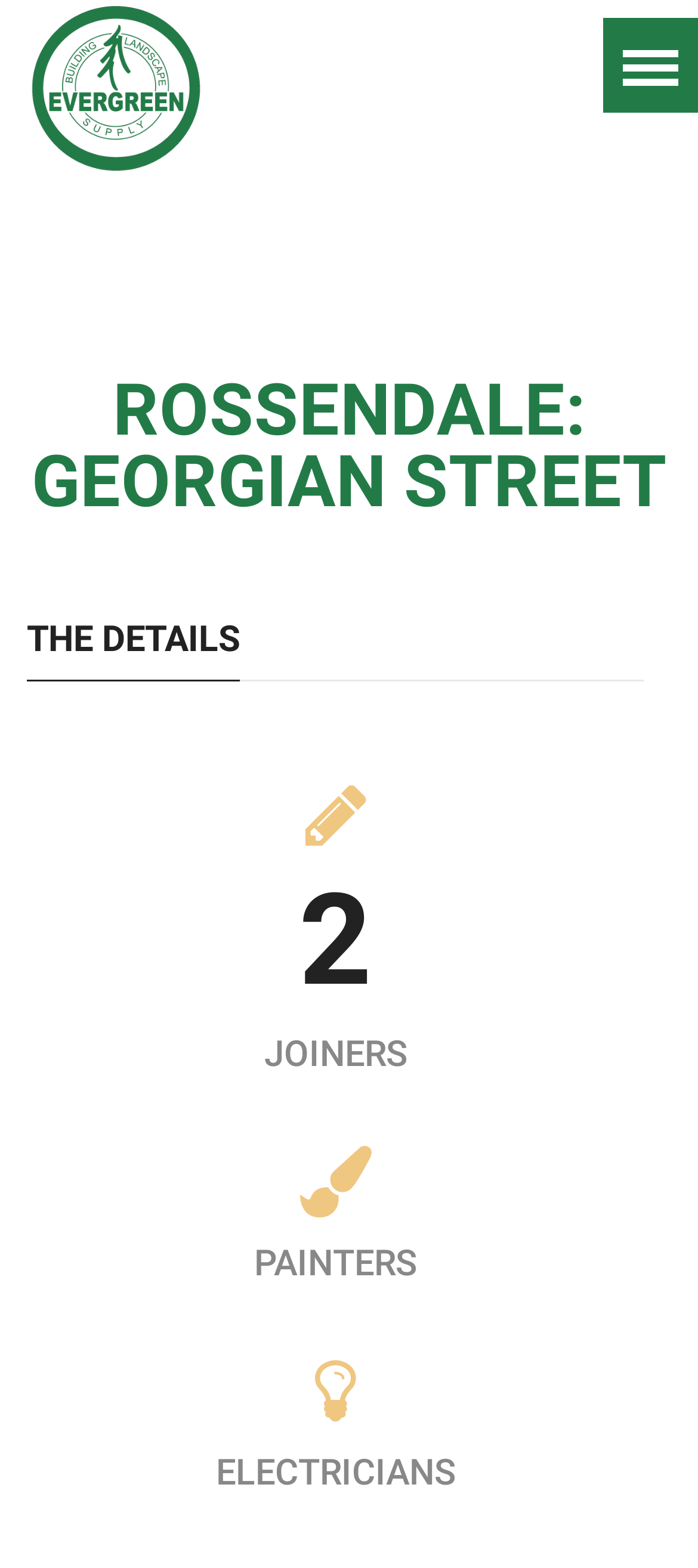How many sections are there?
Examine the image and provide an in-depth answer to the question.

The number of sections is obtained by counting the headings on the webpage, which are 'ROSSENDALE: GEORGIAN STREET', 'THE DETAILS', 'JOINERS', 'PAINTERS', and 'ELECTRICIANS'. There are 5 headings in total, but the first one is the main heading, so there are 4 sections.